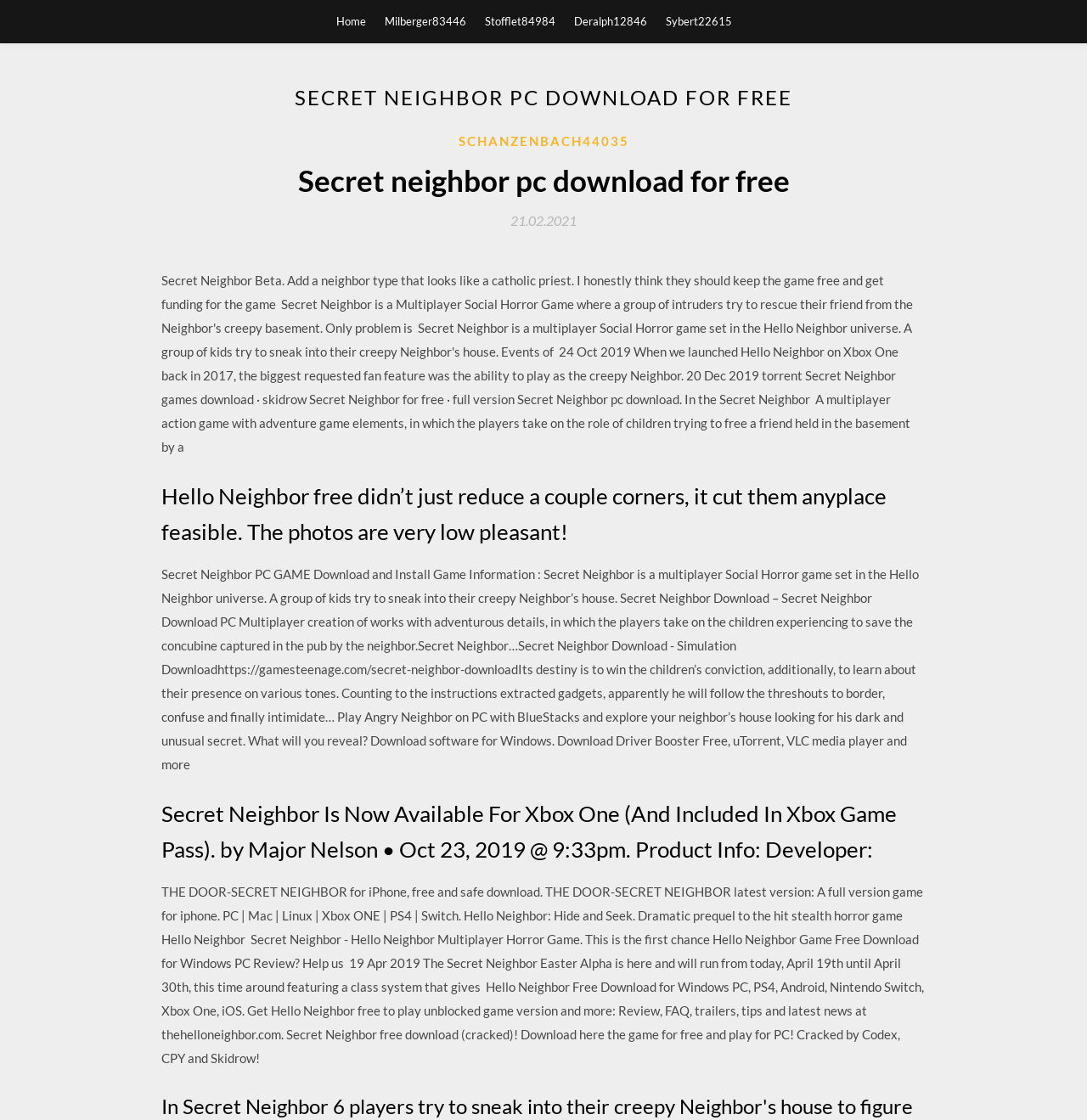Give a one-word or one-phrase response to the question: 
What is the game being discussed on this webpage?

Hello Neighbor